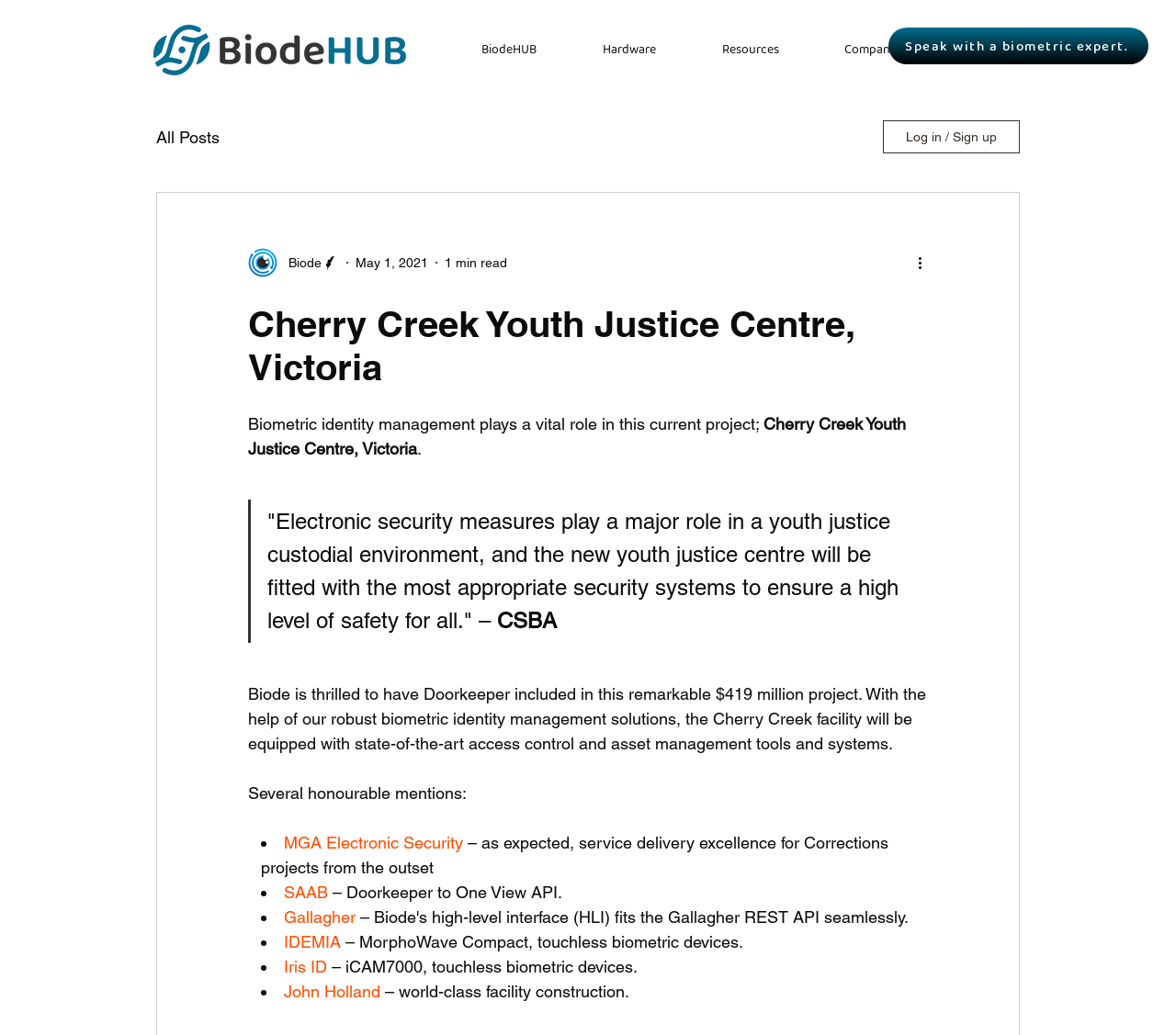Locate the bounding box coordinates of the item that should be clicked to fulfill the instruction: "Read more about Cherry Creek Youth Justice Centre".

[0.211, 0.292, 0.789, 0.375]